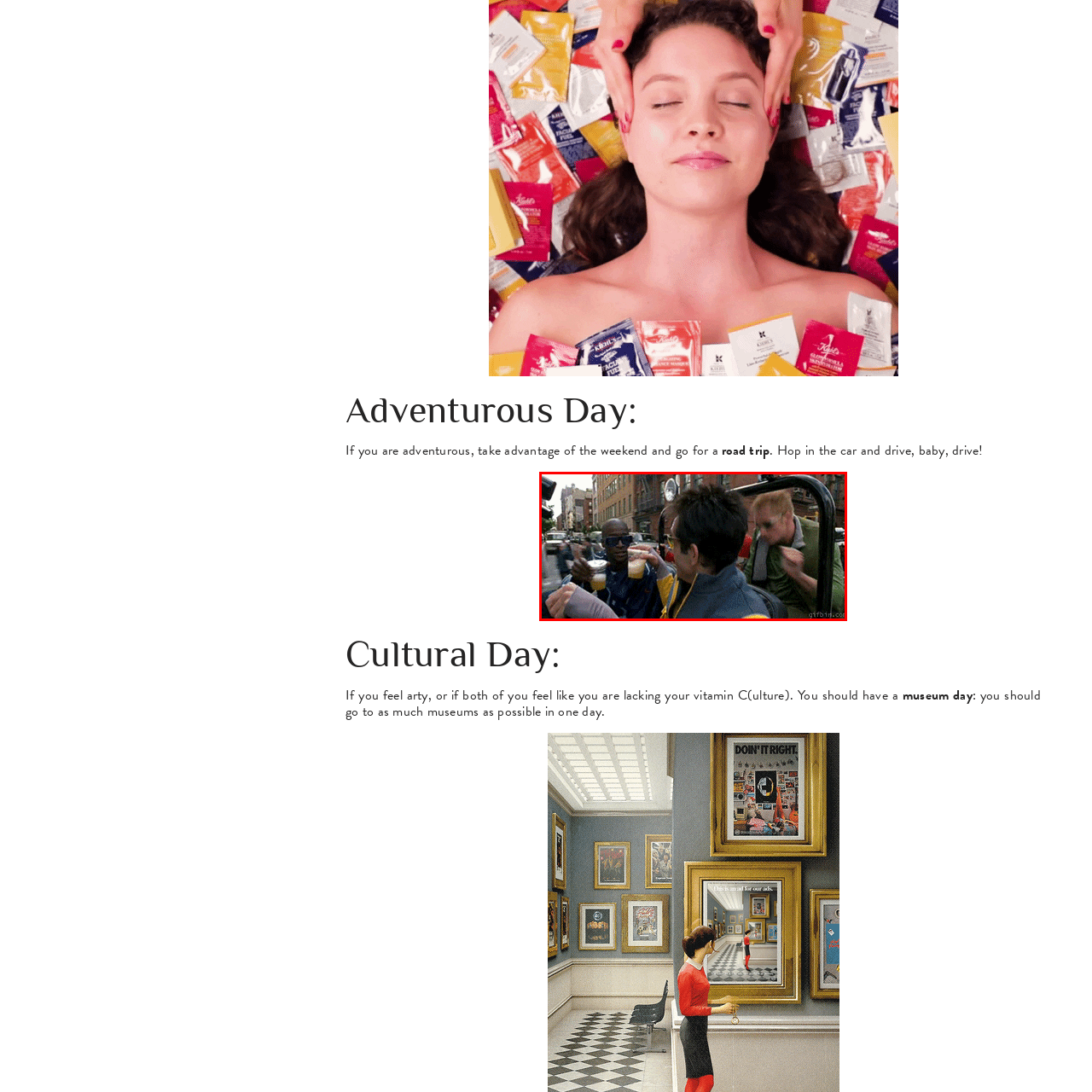What is the likely context of the scene?
Analyze the image within the red frame and provide a concise answer using only one word or a short phrase.

A road trip